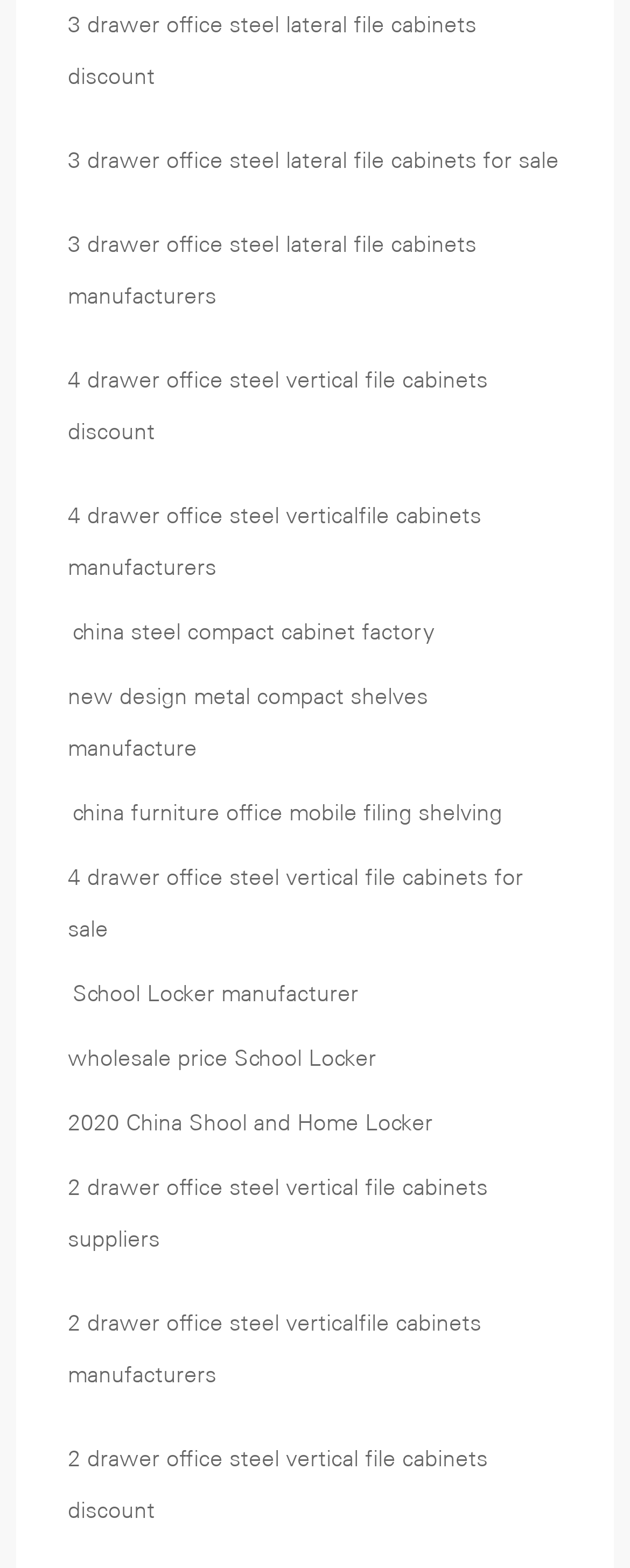Provide the bounding box coordinates of the UI element that matches the description: "wholesale price School Locker".

[0.077, 0.66, 0.628, 0.693]